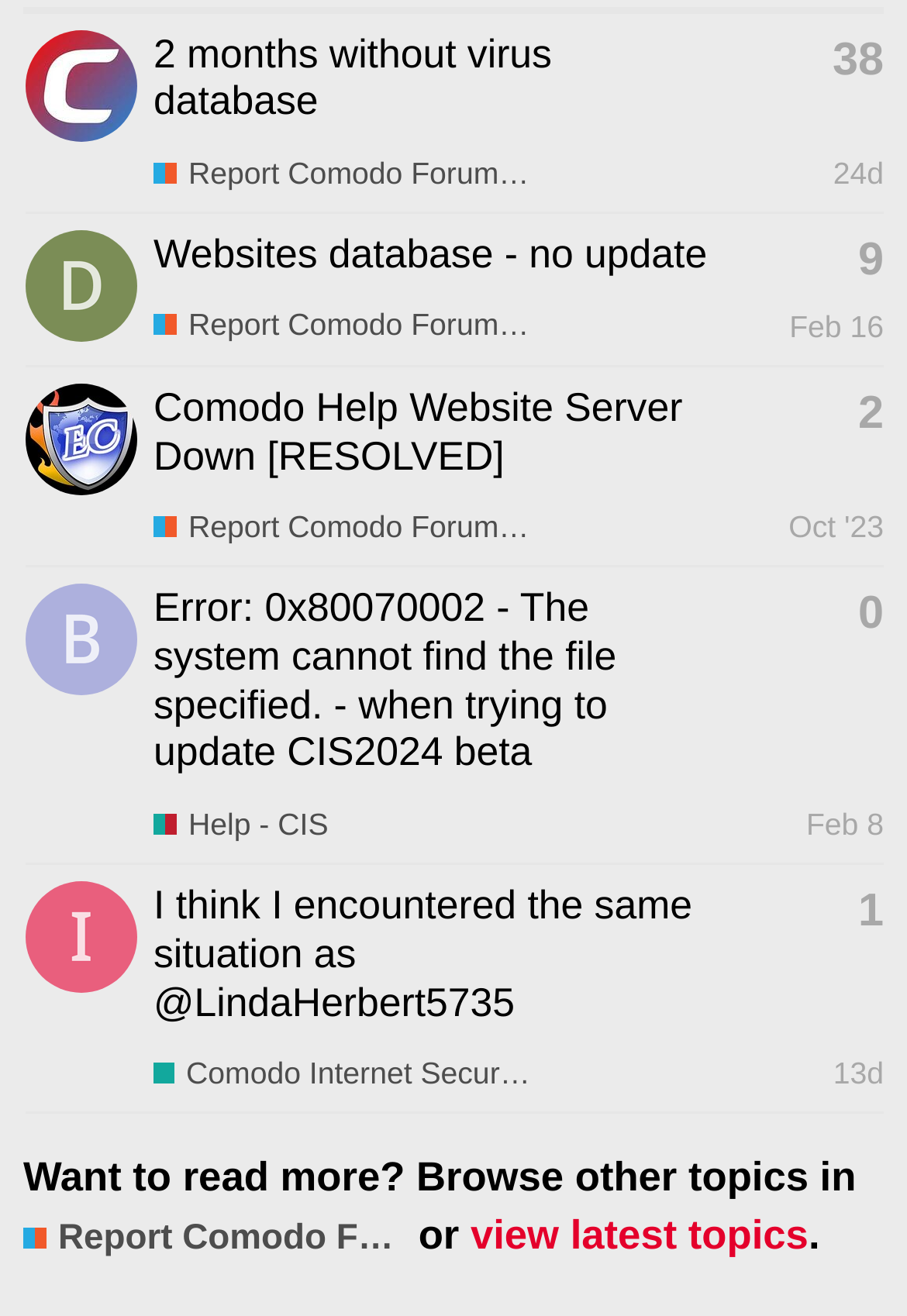Please provide a brief answer to the question using only one word or phrase: 
What is the title of the first topic?

New_Style_xd